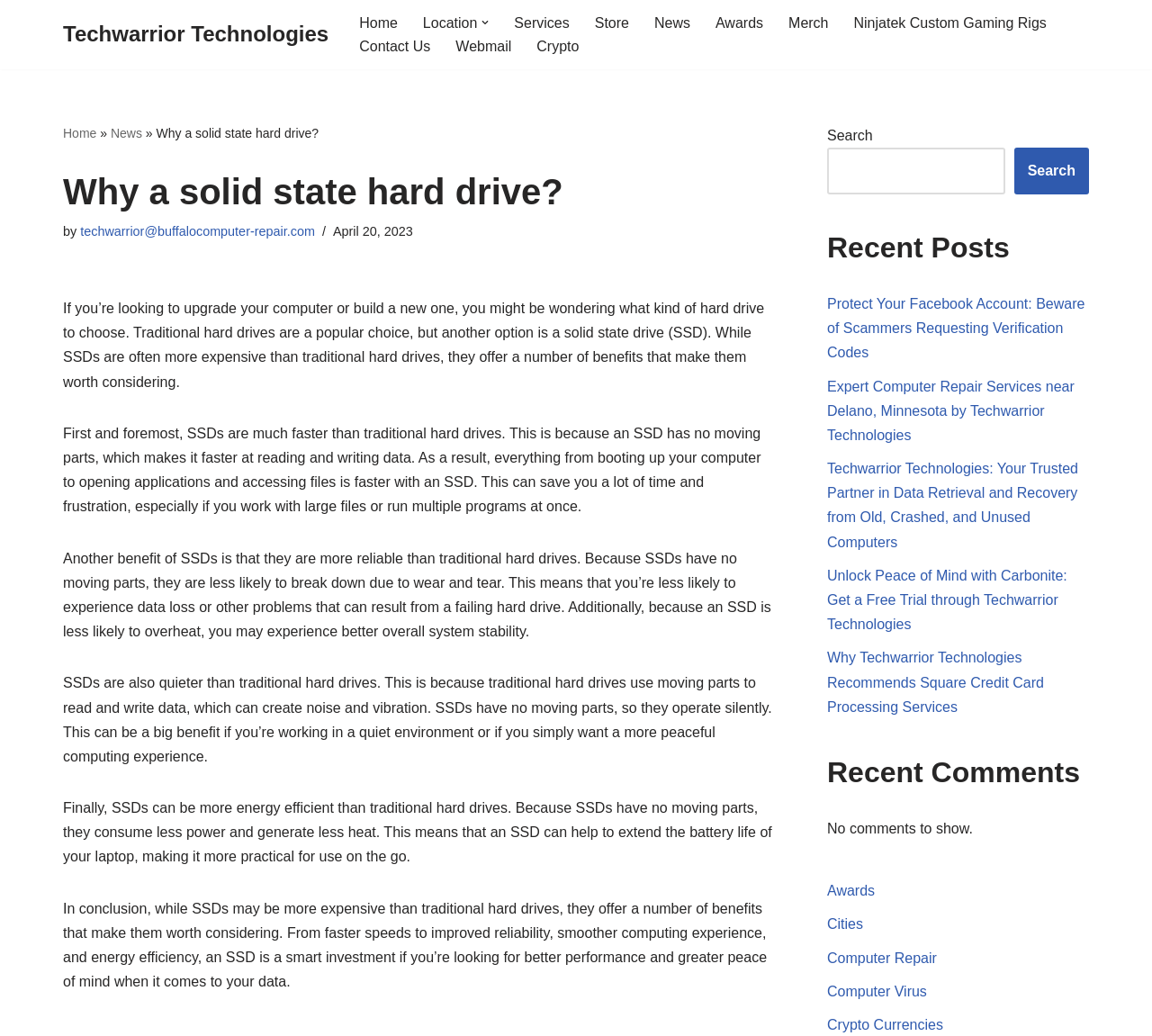Identify the bounding box coordinates of the element that should be clicked to fulfill this task: "Search for something". The coordinates should be provided as four float numbers between 0 and 1, i.e., [left, top, right, bottom].

[0.718, 0.142, 0.872, 0.187]